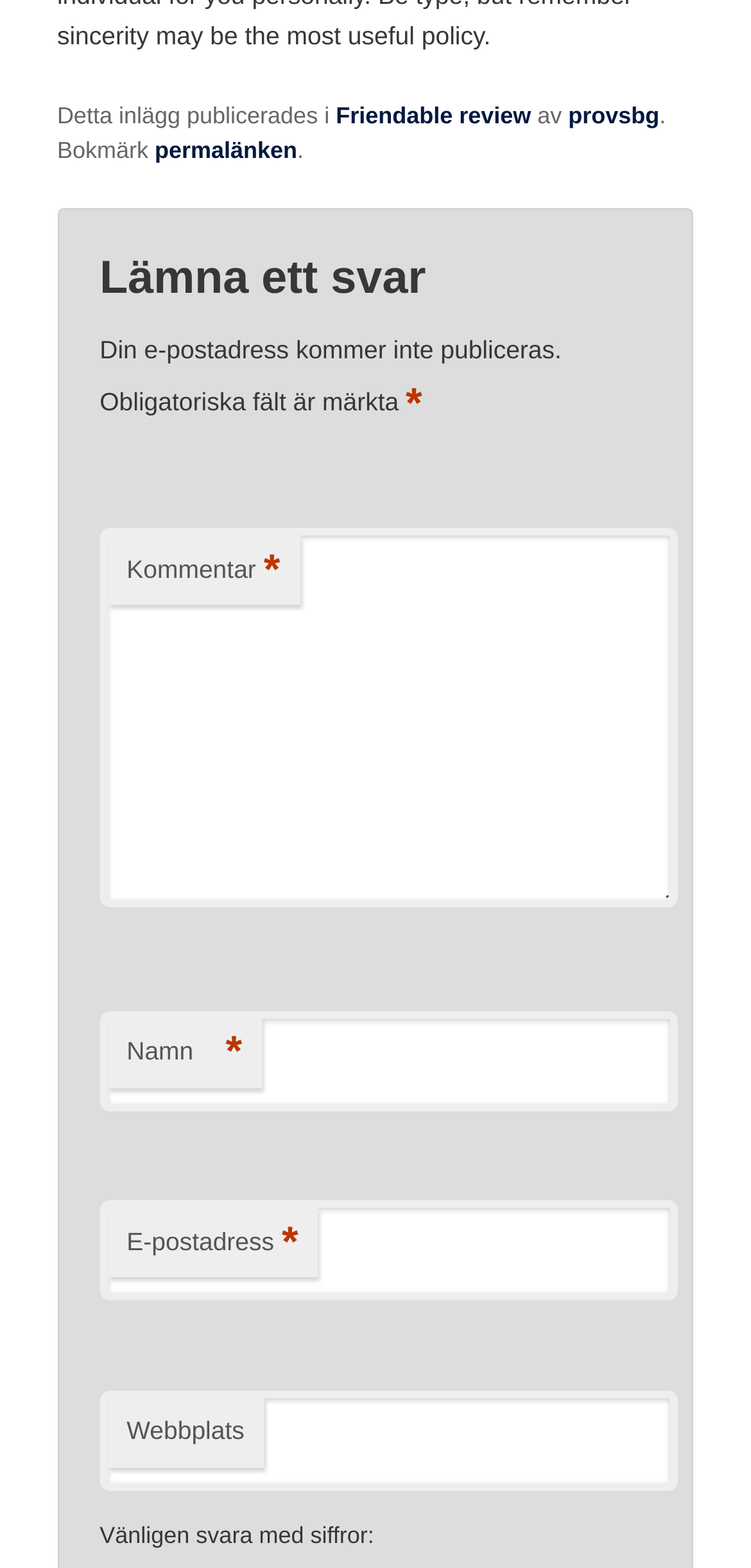Highlight the bounding box of the UI element that corresponds to this description: "permalänken".

[0.206, 0.087, 0.396, 0.104]